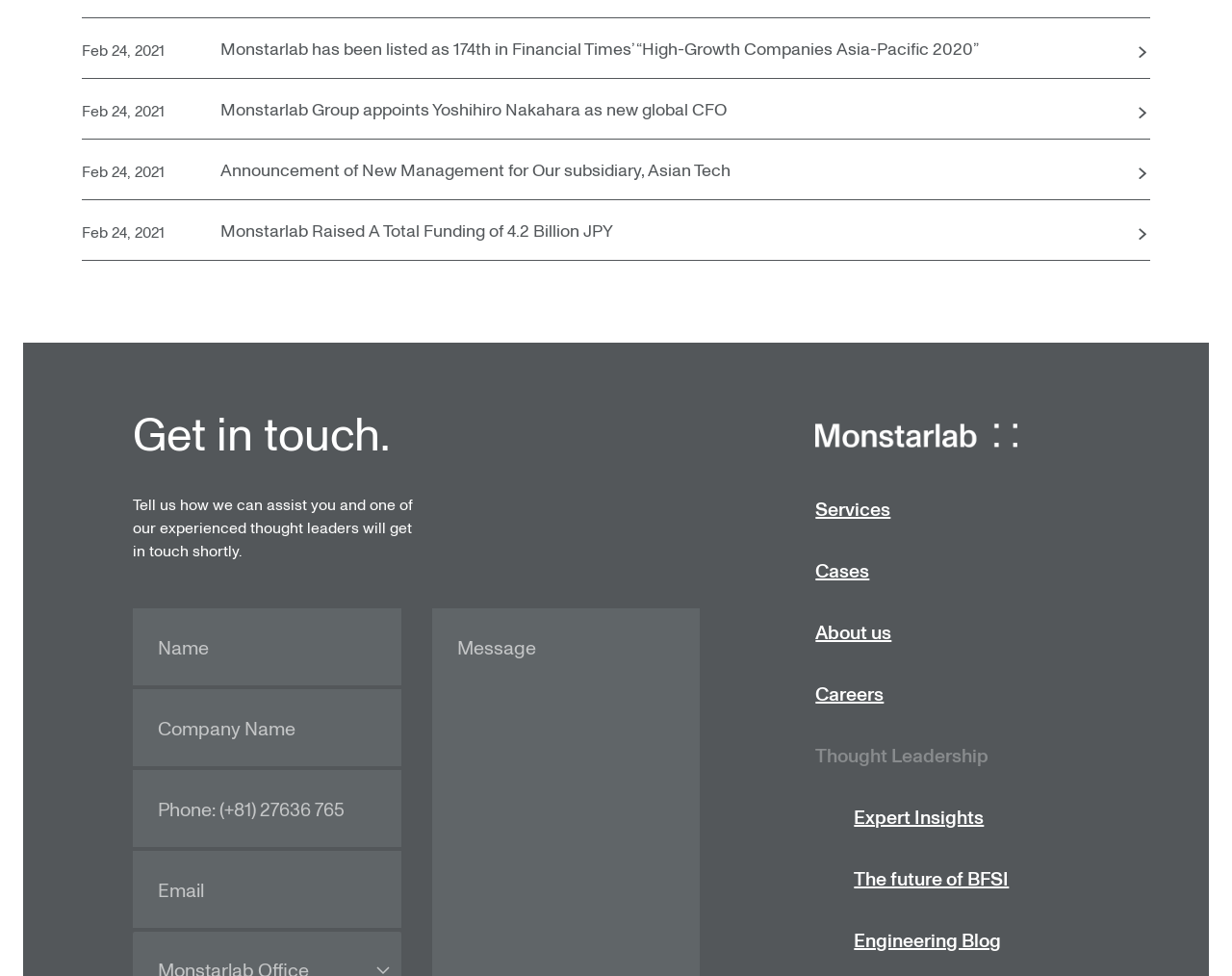Please give the bounding box coordinates of the area that should be clicked to fulfill the following instruction: "Click on 'Expert Insights'". The coordinates should be in the format of four float numbers from 0 to 1, i.e., [left, top, right, bottom].

[0.693, 0.823, 0.799, 0.85]